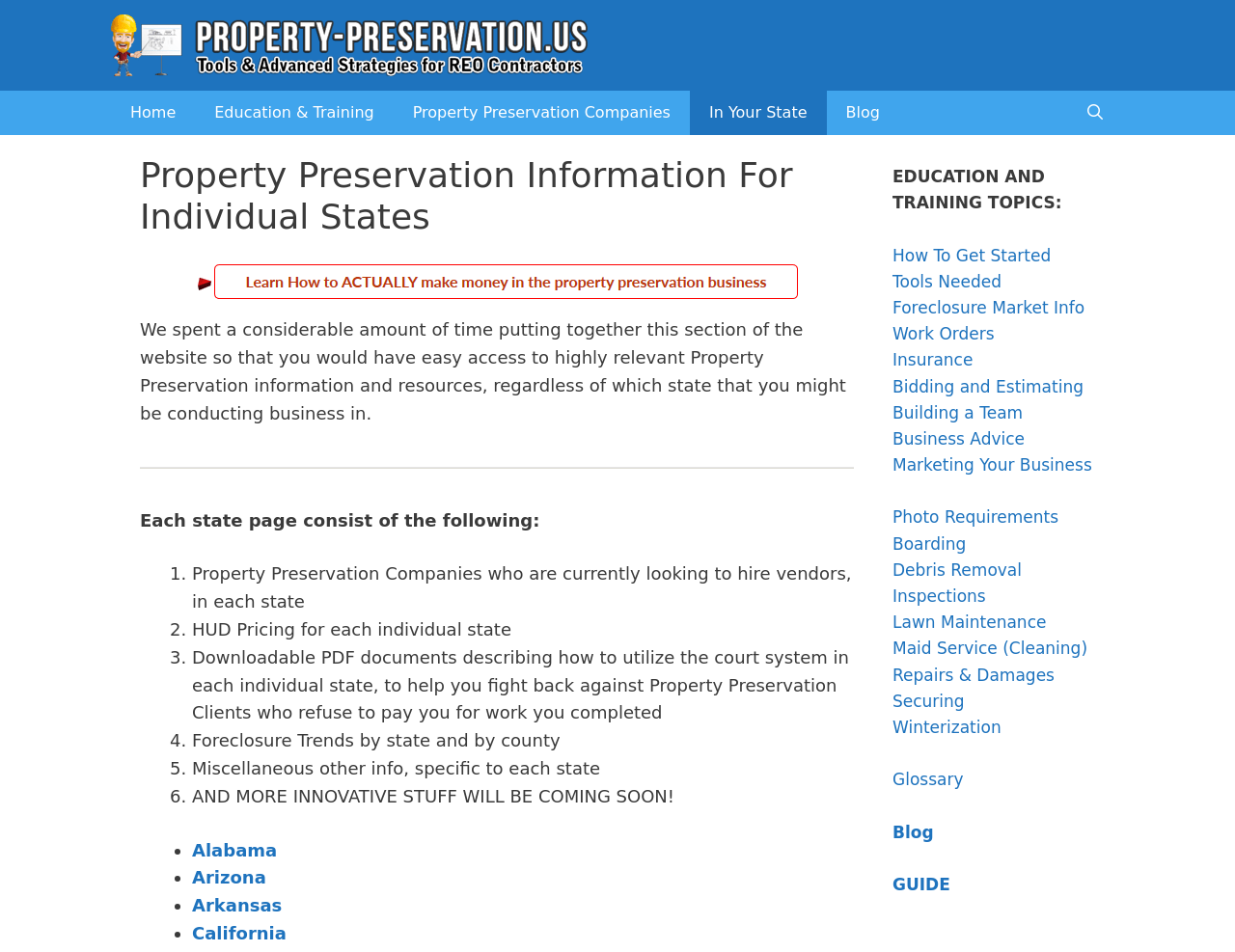Create a detailed narrative of the webpage’s visual and textual elements.

This webpage is dedicated to providing property preservation information and resources for each of the 50 states in the US. At the top, there is a banner with a link to "Property Preservation" accompanied by an image. Below the banner, there is a primary navigation menu with links to "Home", "Education & Training", "Property Preservation Companies", "In Your State", "Blog", and "Open Search Bar".

The main content area is divided into two sections. On the left, there is a header with the title "Property Preservation Information For Individual States". Below the header, there is a paragraph explaining the purpose of the section, which is to provide easy access to relevant property preservation information and resources for each state.

Below the paragraph, there is a list of six points explaining what each state page consists of, including property preservation companies, HUD pricing, downloadable PDF documents, foreclosure trends, and miscellaneous other information.

Following the list, there are links to each of the 50 states, listed in alphabetical order, with a red arrow icon next to each link.

On the right side of the main content area, there is a complementary section with a list of education and training topics, including links to "How To Get Started", "Tools Needed", "Foreclosure Market Info", and many others. The list covers various aspects of property preservation, such as bidding and estimating, building a team, business advice, and marketing.